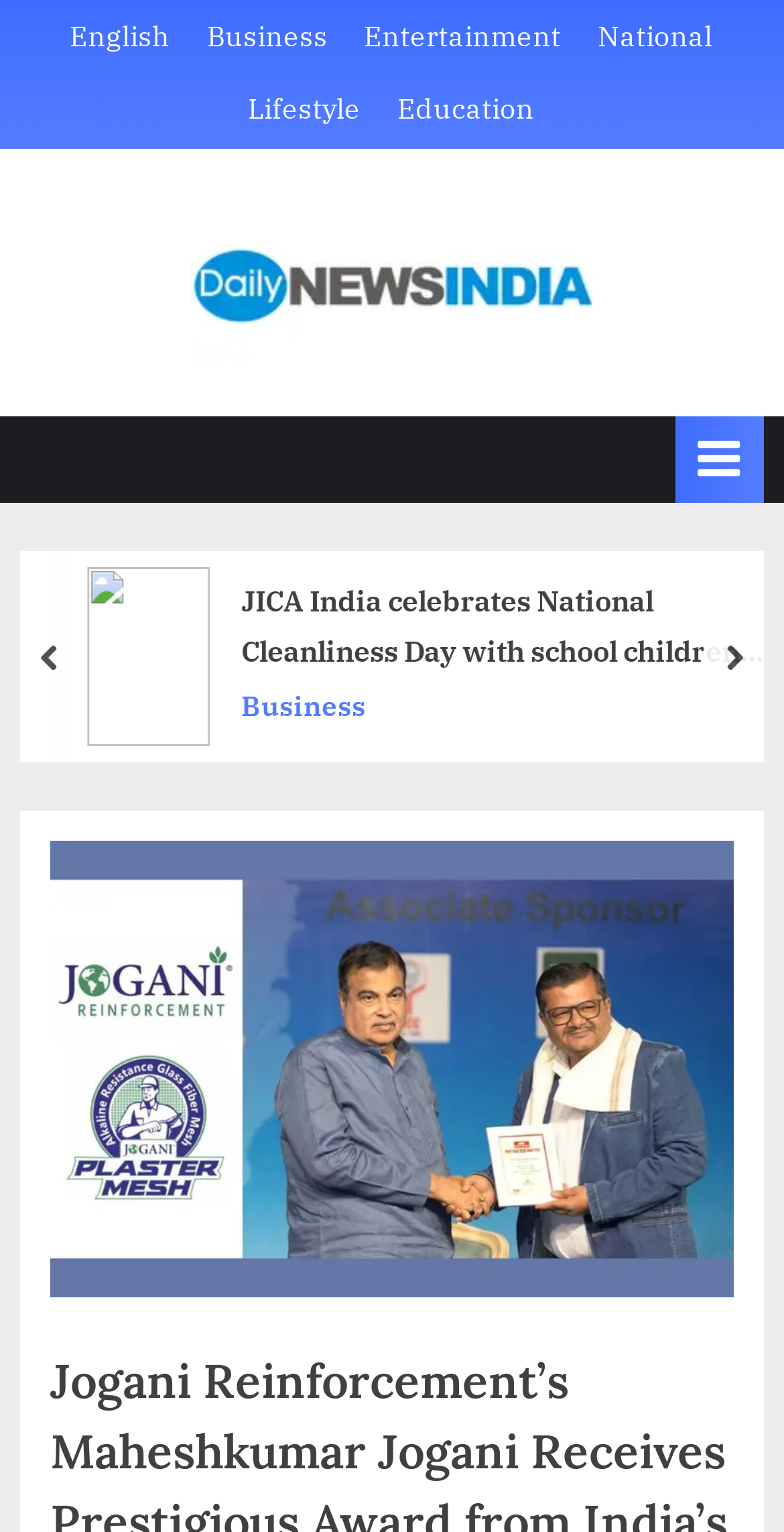How many buttons are there in the webpage?
Using the screenshot, give a one-word or short phrase answer.

4